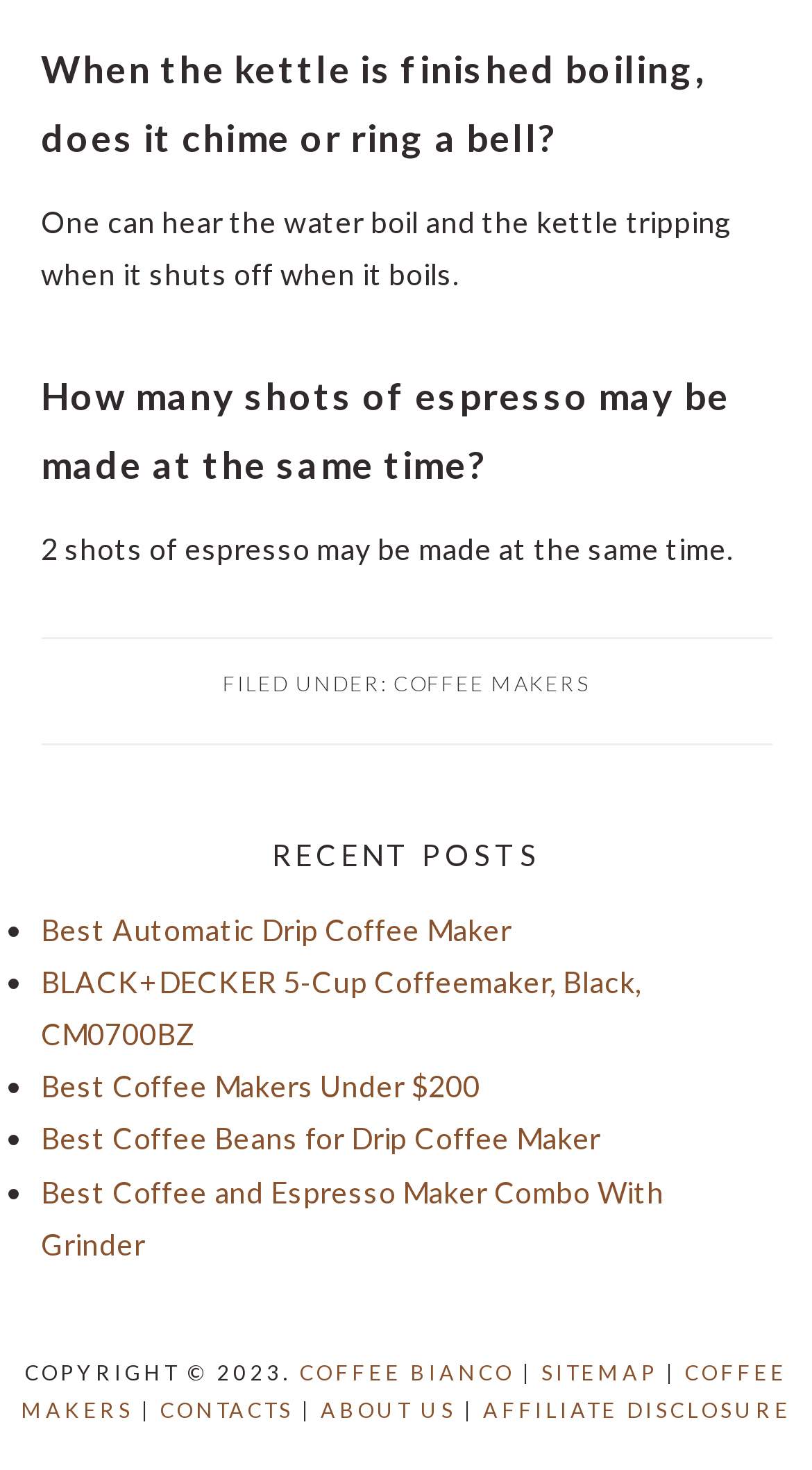Answer the question using only a single word or phrase: 
What is the topic of the first heading?

Kettle